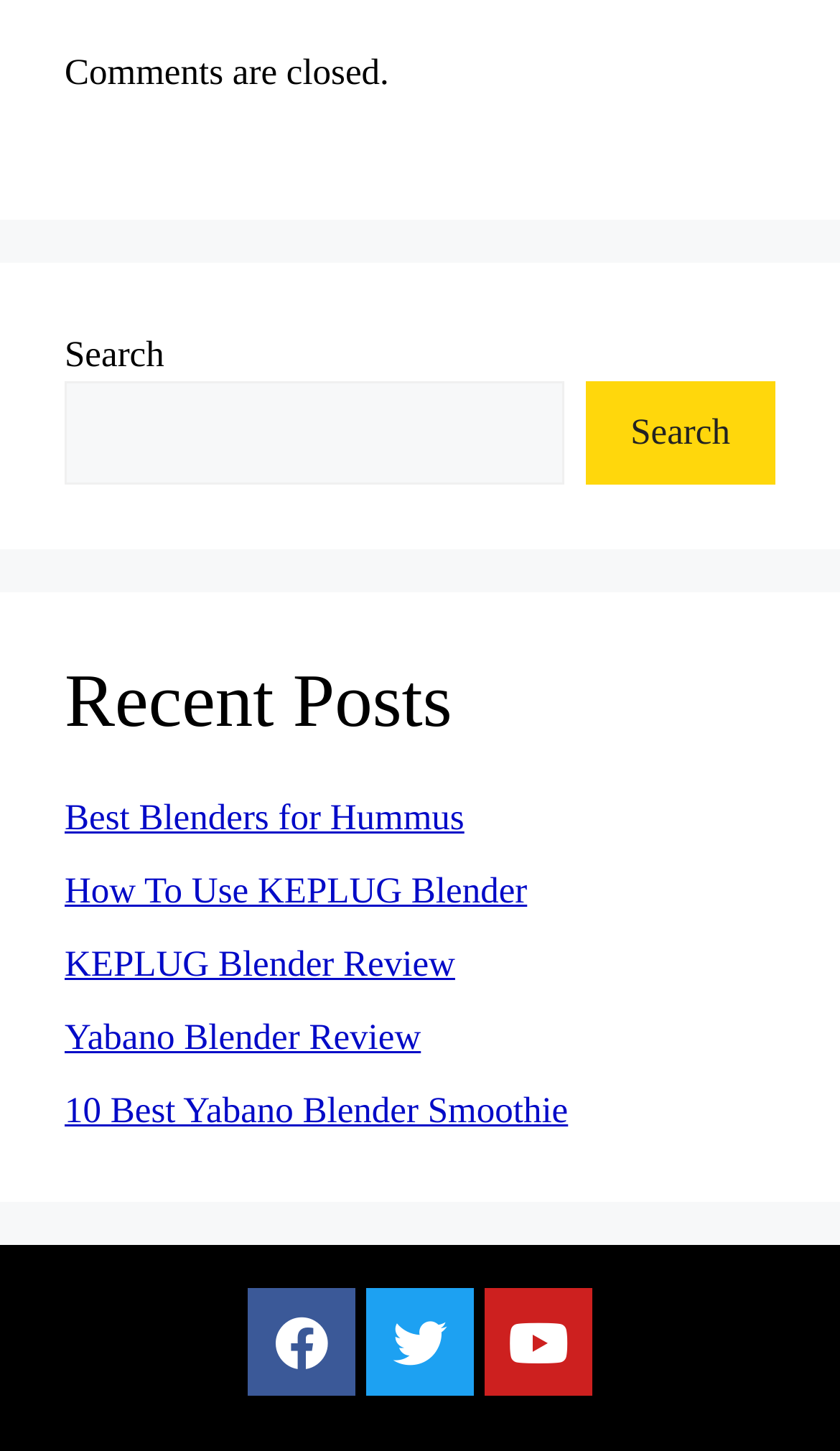Please provide the bounding box coordinate of the region that matches the element description: 10 Best Yabano Blender Smoothie. Coordinates should be in the format (top-left x, top-left y, bottom-right x, bottom-right y) and all values should be between 0 and 1.

[0.077, 0.751, 0.676, 0.779]